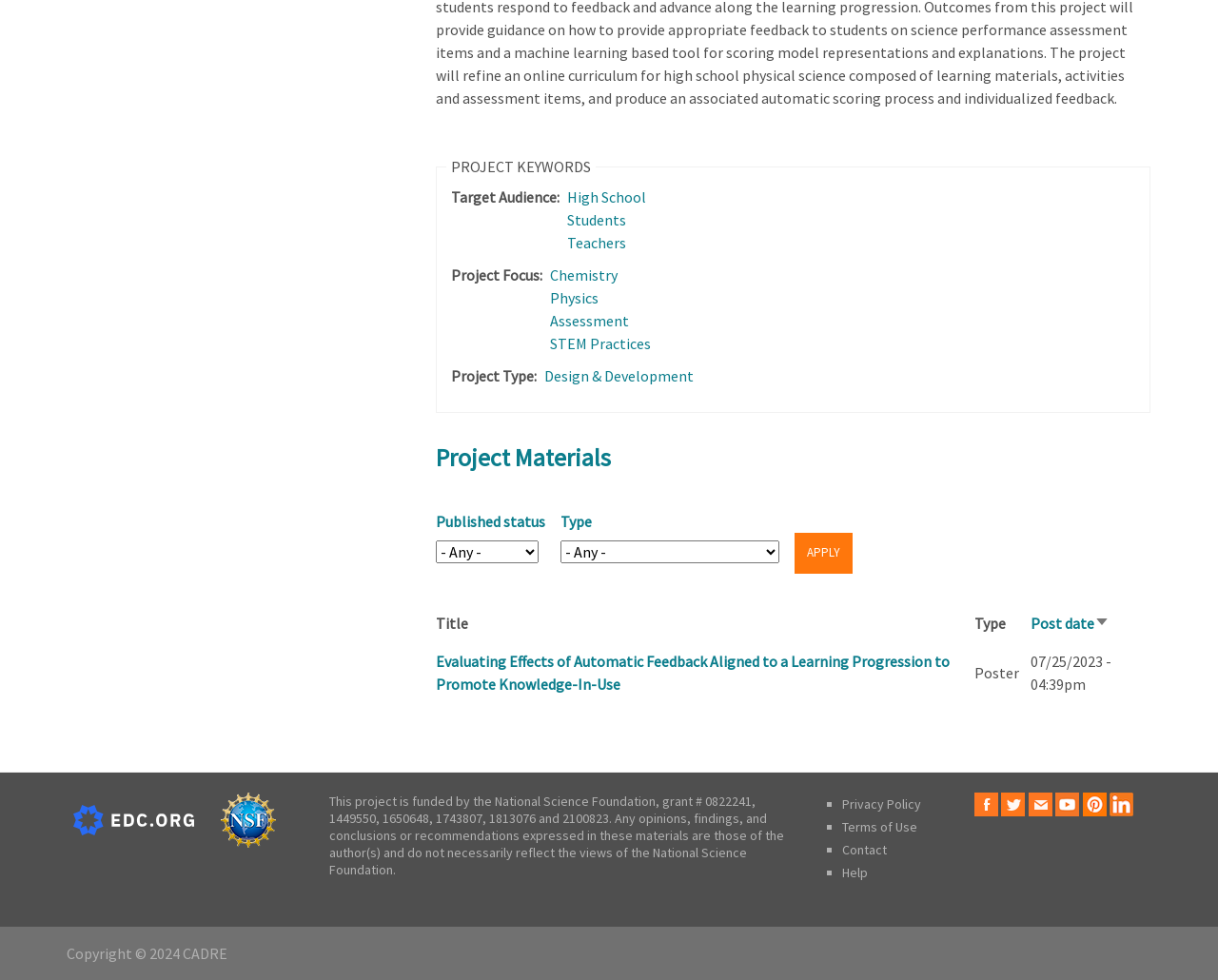Specify the bounding box coordinates of the element's area that should be clicked to execute the given instruction: "View project details". The coordinates should be four float numbers between 0 and 1, i.e., [left, top, right, bottom].

[0.358, 0.665, 0.78, 0.708]